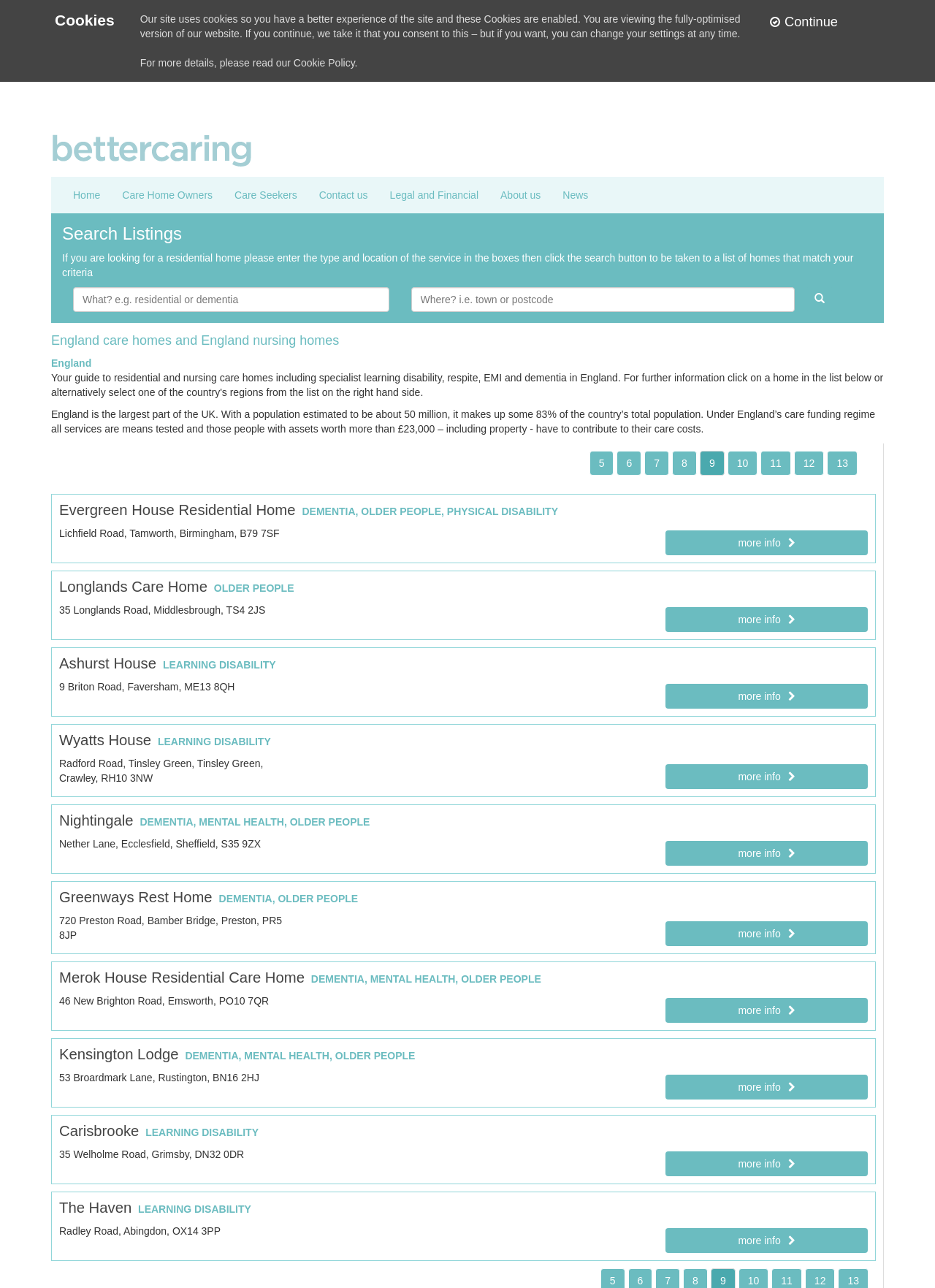Identify the bounding box coordinates of the element that should be clicked to fulfill this task: "Search for care homes with dementia". The coordinates should be provided as four float numbers between 0 and 1, i.e., [left, top, right, bottom].

[0.439, 0.223, 0.85, 0.242]